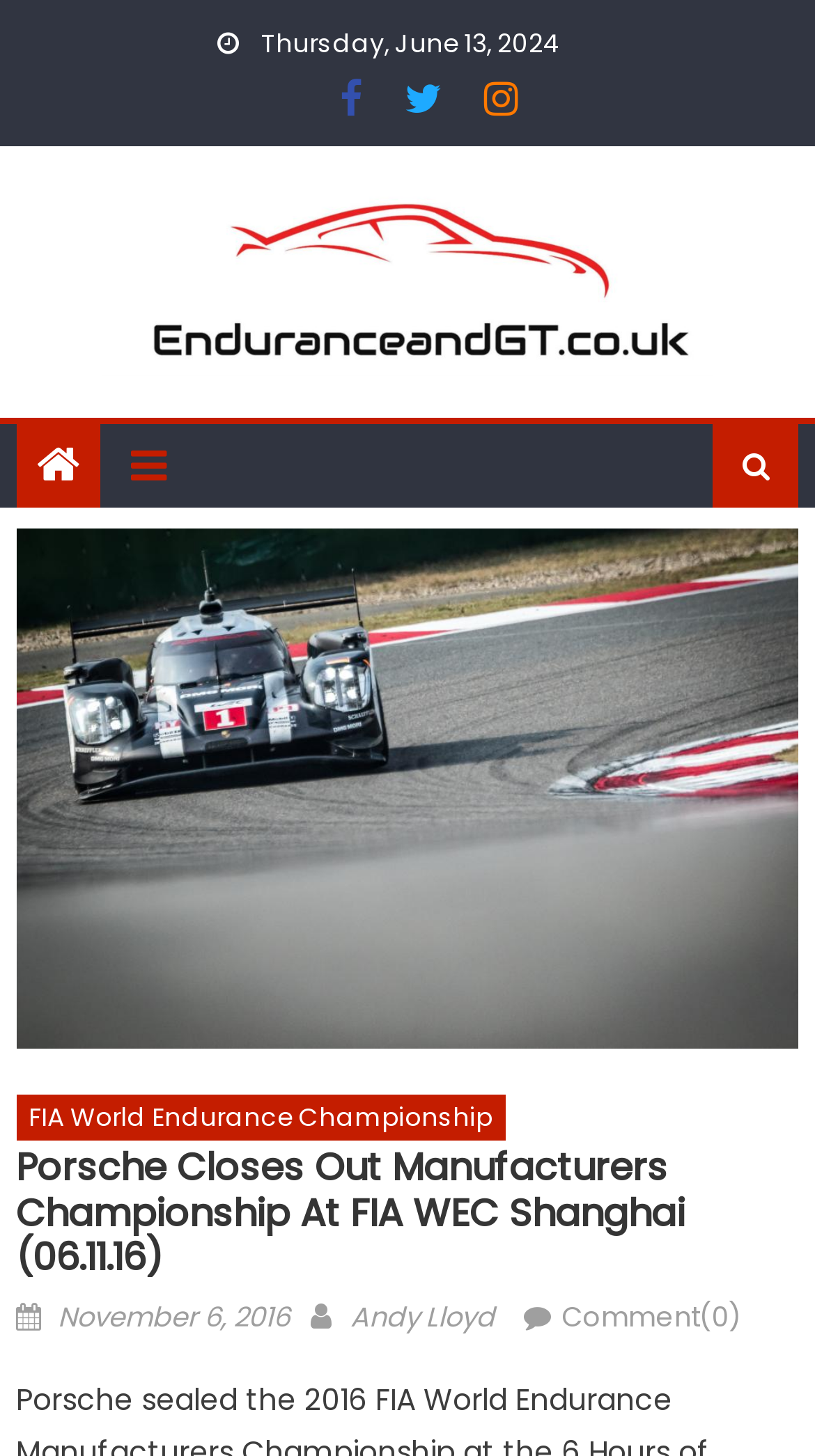Locate the headline of the webpage and generate its content.

Porsche Closes Out Manufacturers Championship At FIA WEC Shanghai (06.11.16)